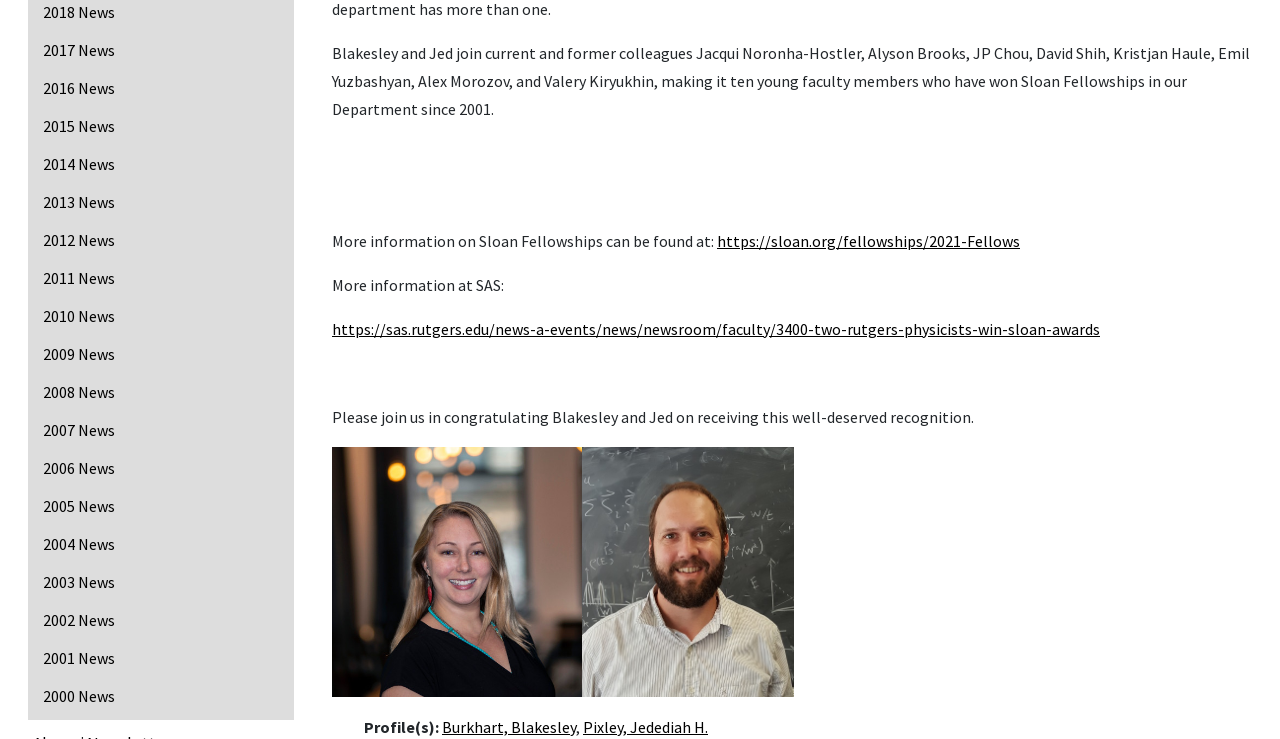Given the following UI element description: "https://sloan.org/fellowships/2021-Fellows", find the bounding box coordinates in the webpage screenshot.

[0.56, 0.313, 0.797, 0.34]